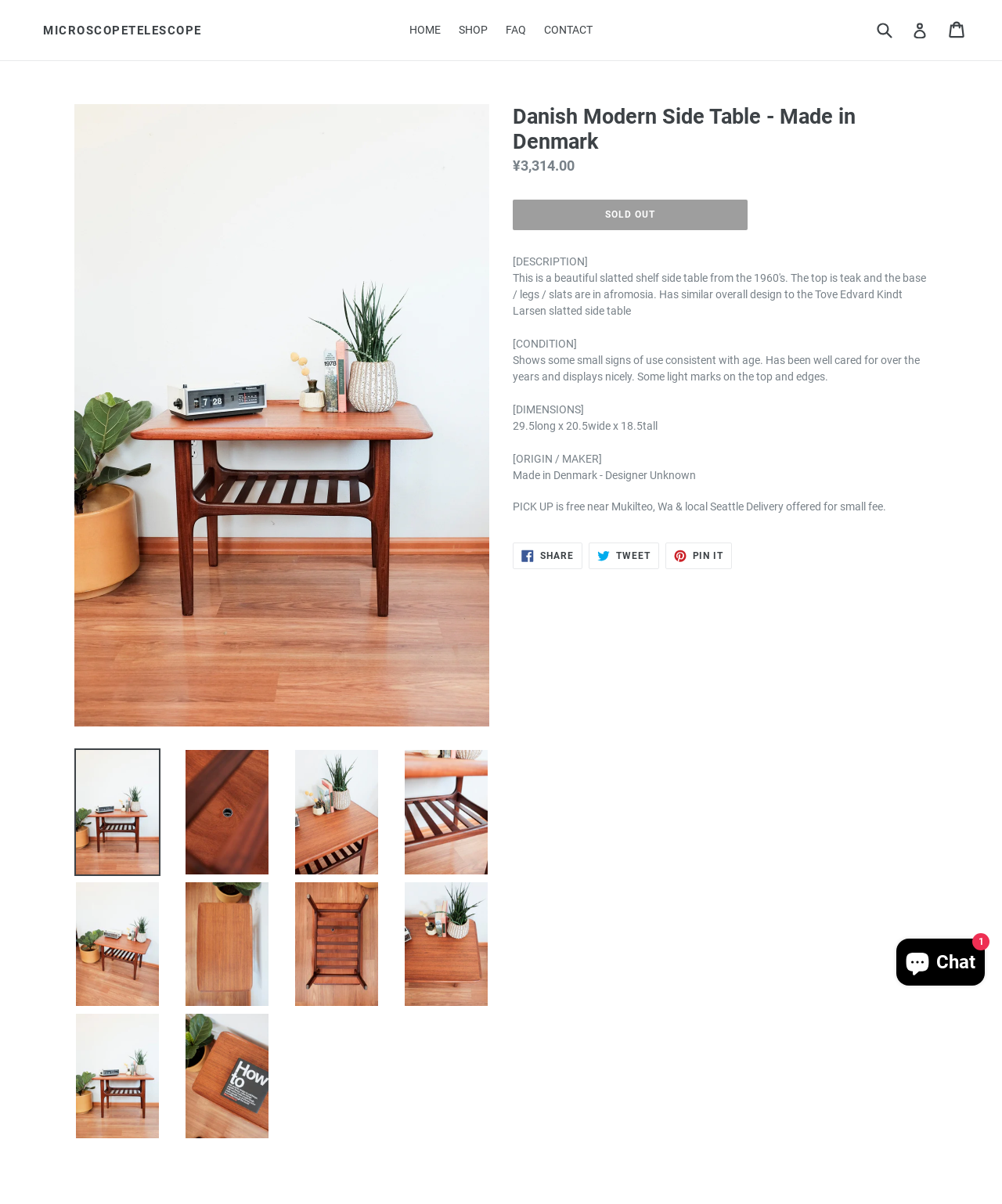Generate the title text from the webpage.

Danish Modern Side Table - Made in Denmark